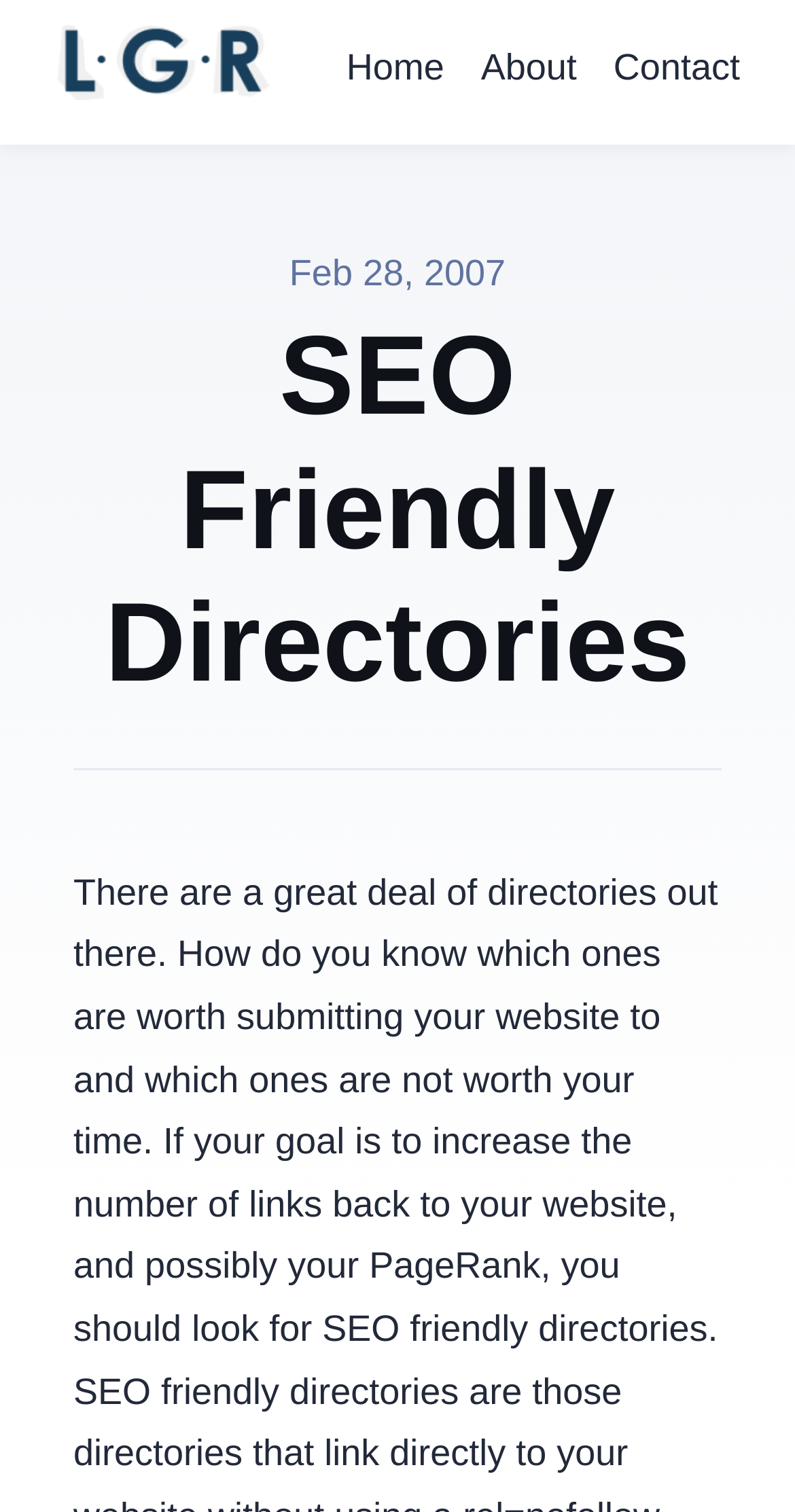Identify and extract the main heading from the webpage.

SEO Friendly Directories